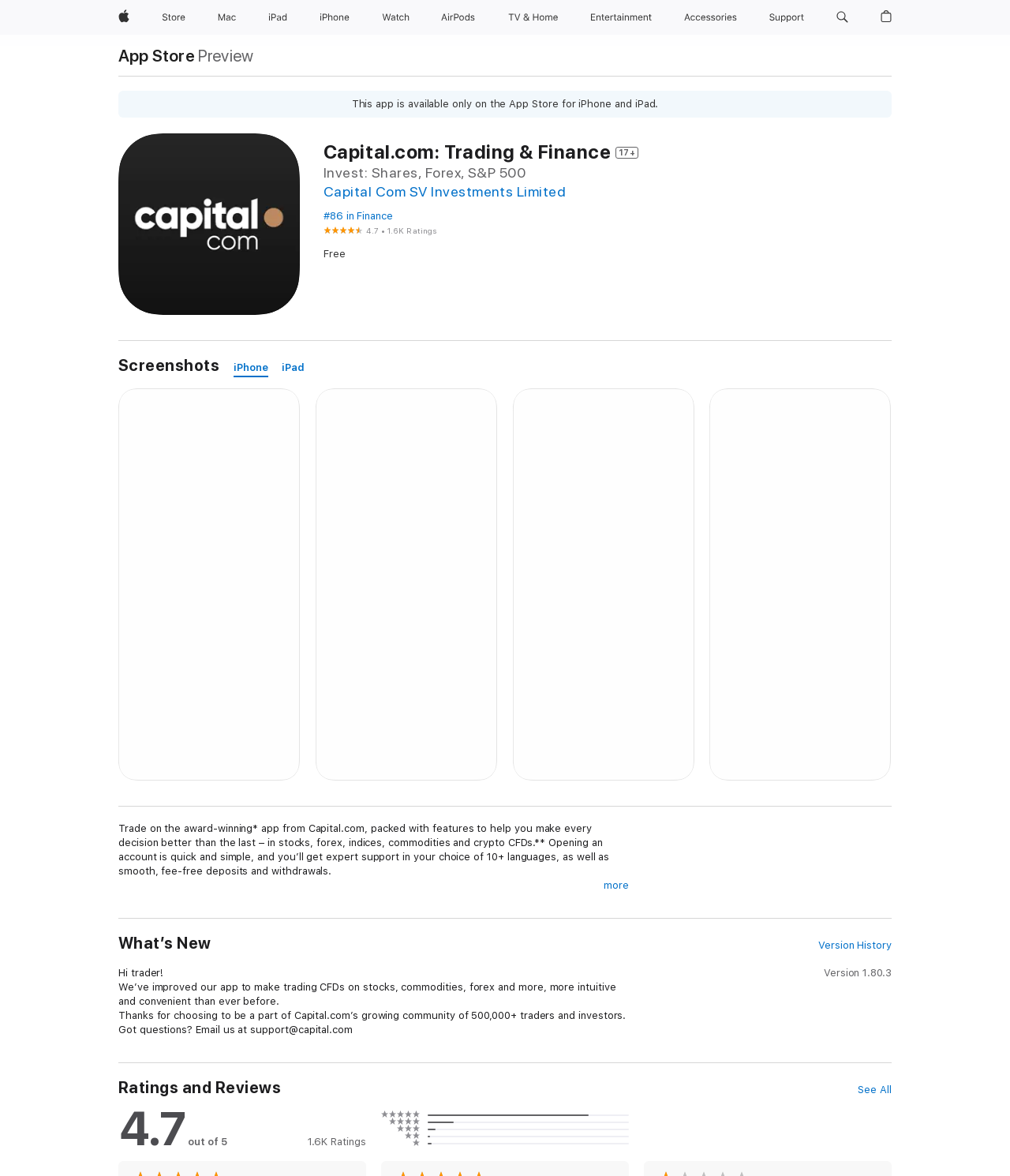Using the provided element description: "aria-label="AirPods menu"", determine the bounding box coordinates of the corresponding UI element in the screenshot.

[0.465, 0.0, 0.482, 0.03]